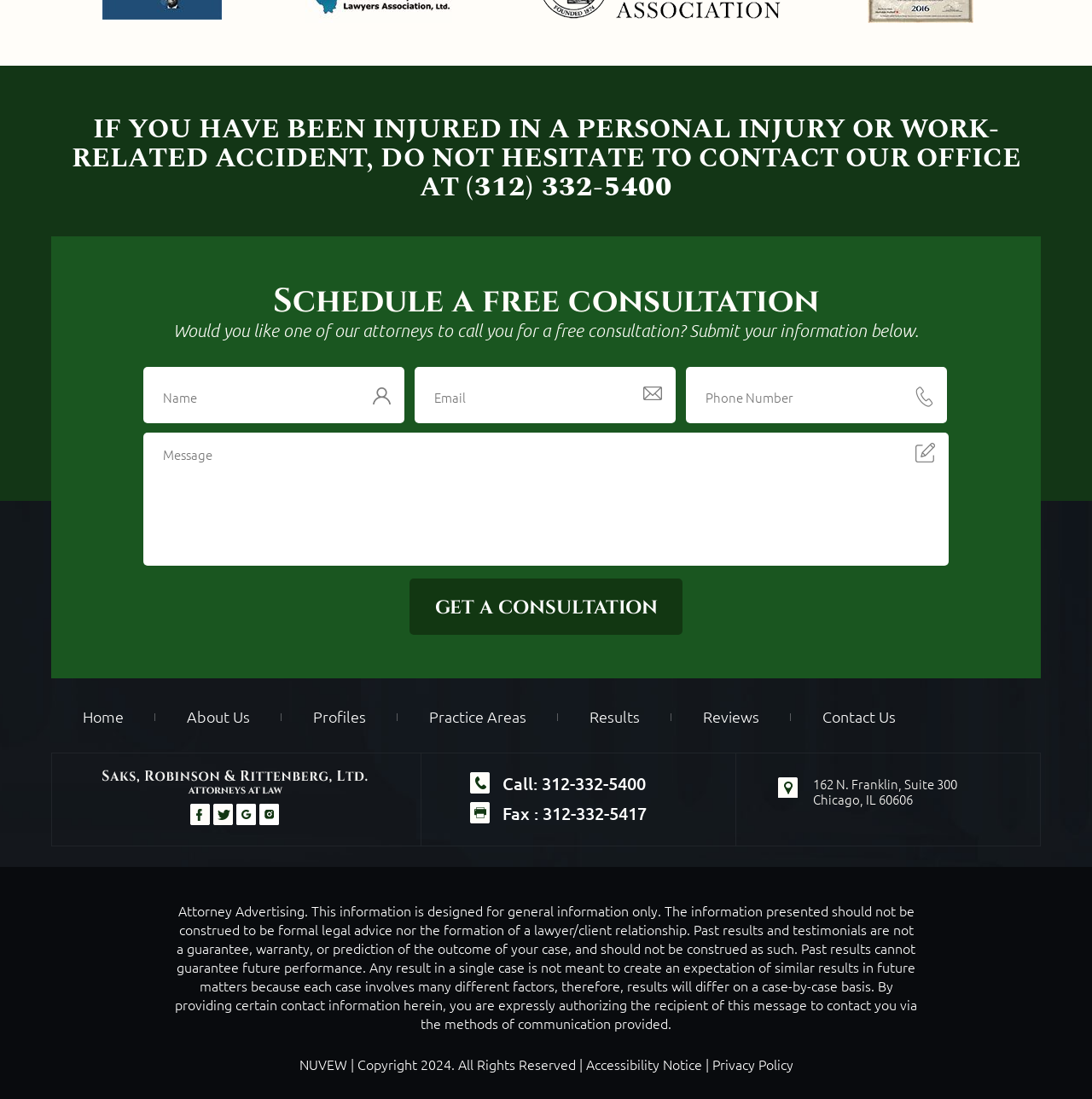Show me the bounding box coordinates of the clickable region to achieve the task as per the instruction: "Visit the home page".

[0.047, 0.643, 0.142, 0.661]